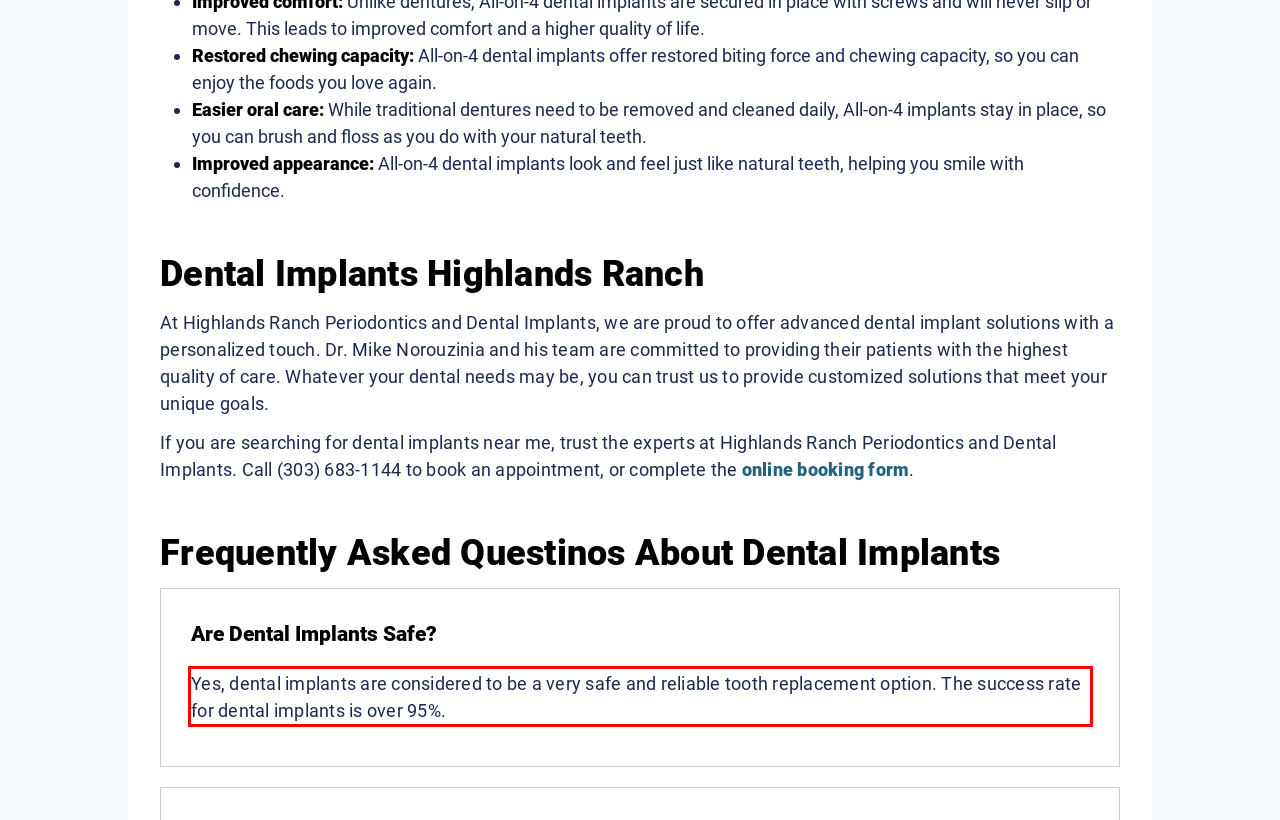Examine the webpage screenshot, find the red bounding box, and extract the text content within this marked area.

Yes, dental implants are considered to be a very safe and reliable tooth replacement option. The success rate for dental implants is over 95%.